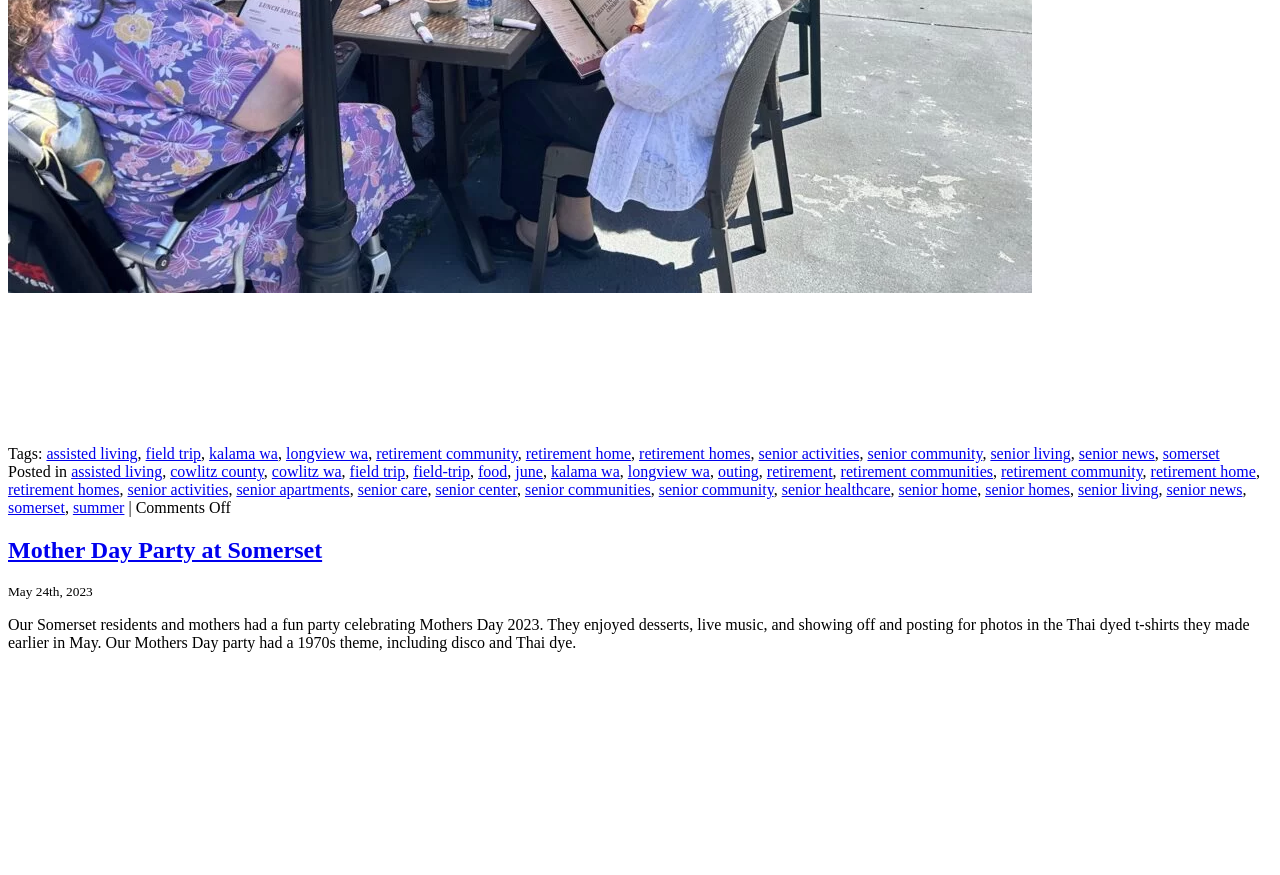Specify the bounding box coordinates of the area to click in order to follow the given instruction: "visit the link about retirement community."

[0.294, 0.509, 0.404, 0.528]